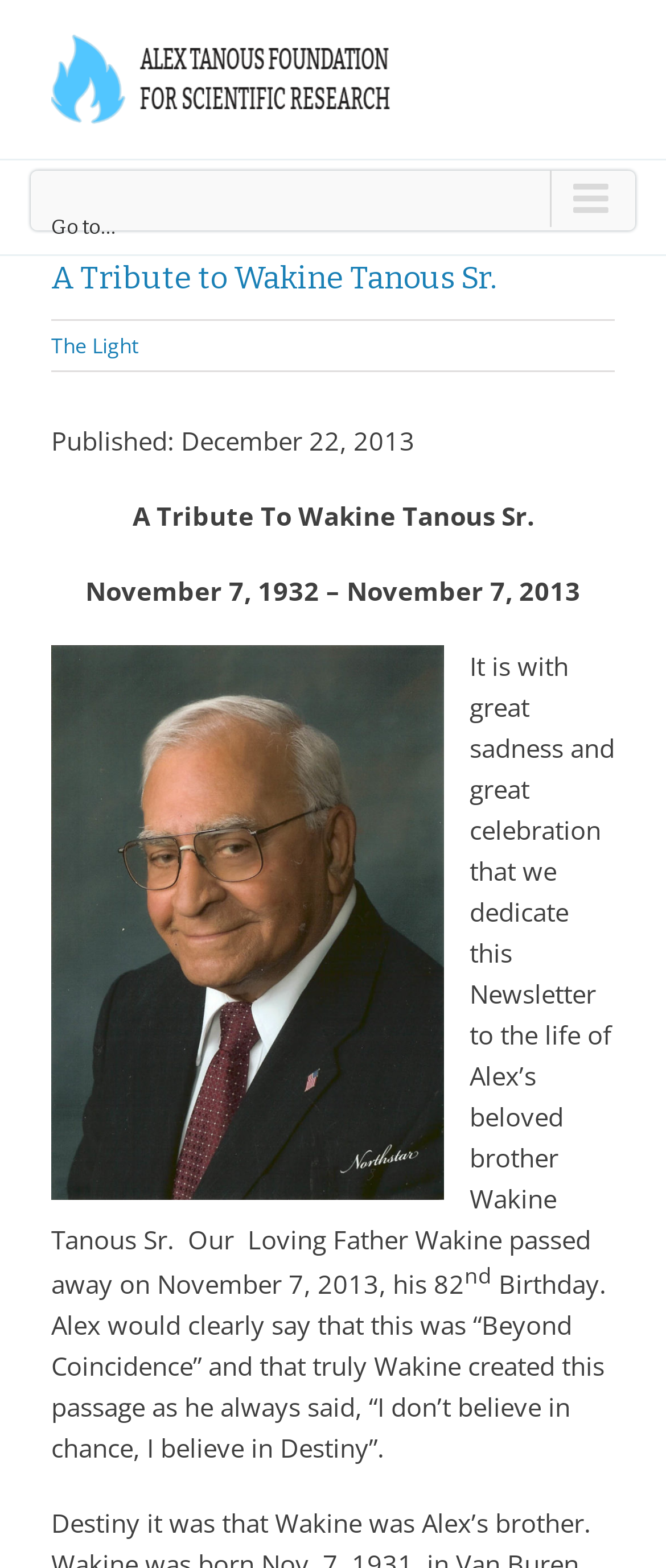Please give a succinct answer to the question in one word or phrase:
What is the age of Wakine Tanous Sr. when he passed away?

82